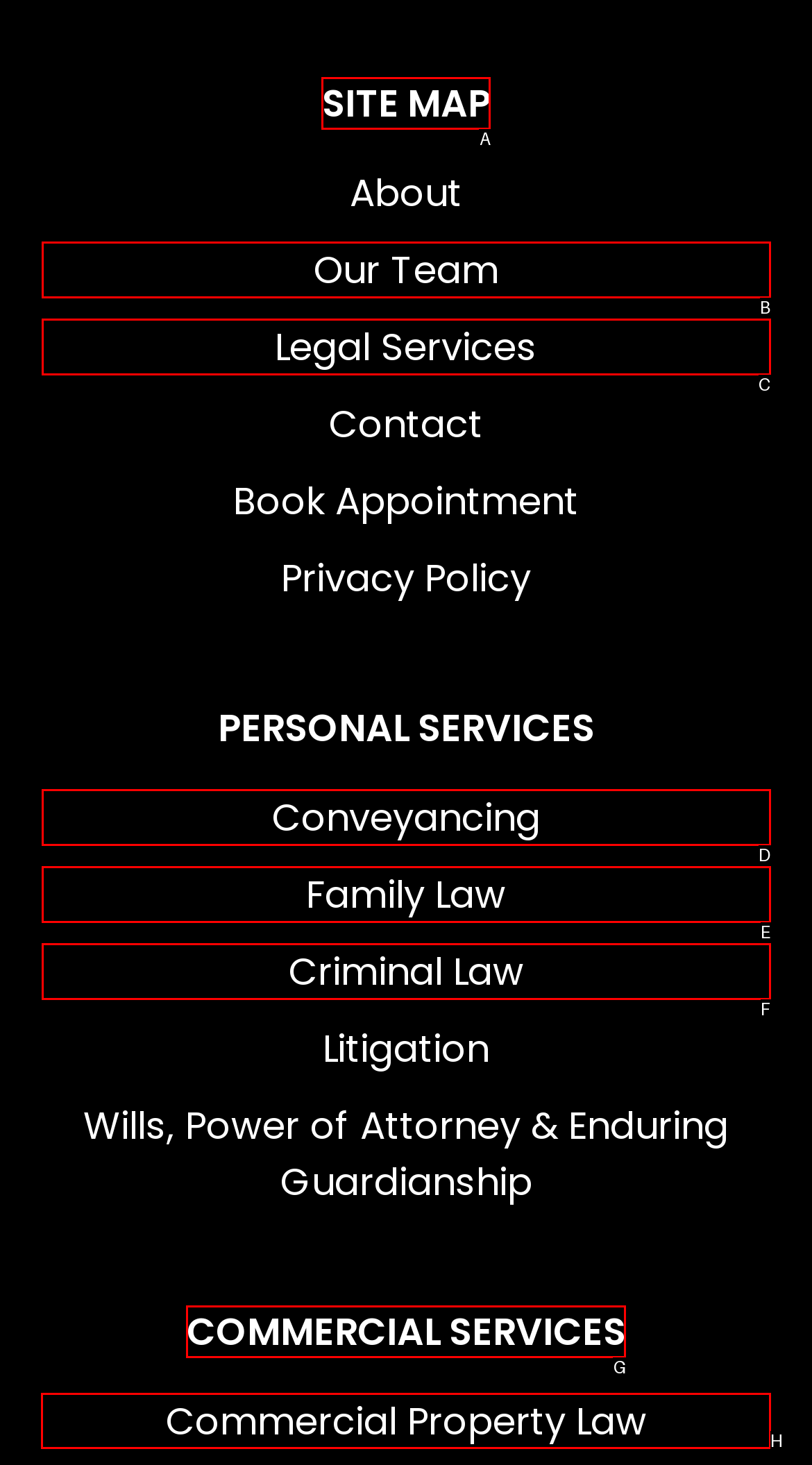Identify the correct option to click in order to accomplish the task: Search for something Provide your answer with the letter of the selected choice.

None